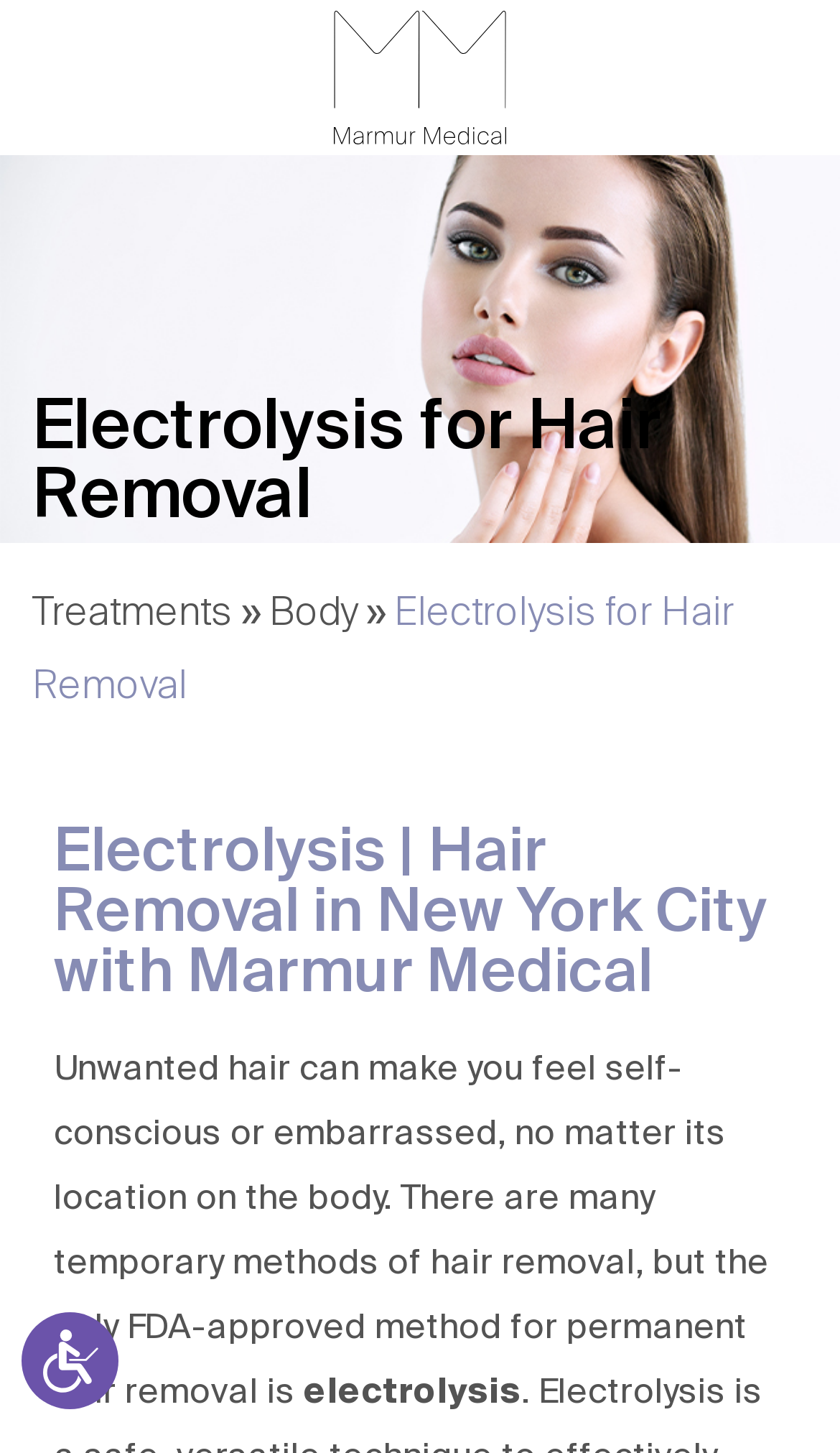For the given element description Menu, determine the bounding box coordinates of the UI element. The coordinates should follow the format (top-left x, top-left y, bottom-right x, bottom-right y) and be within the range of 0 to 1.

[0.752, 0.106, 1.0, 0.207]